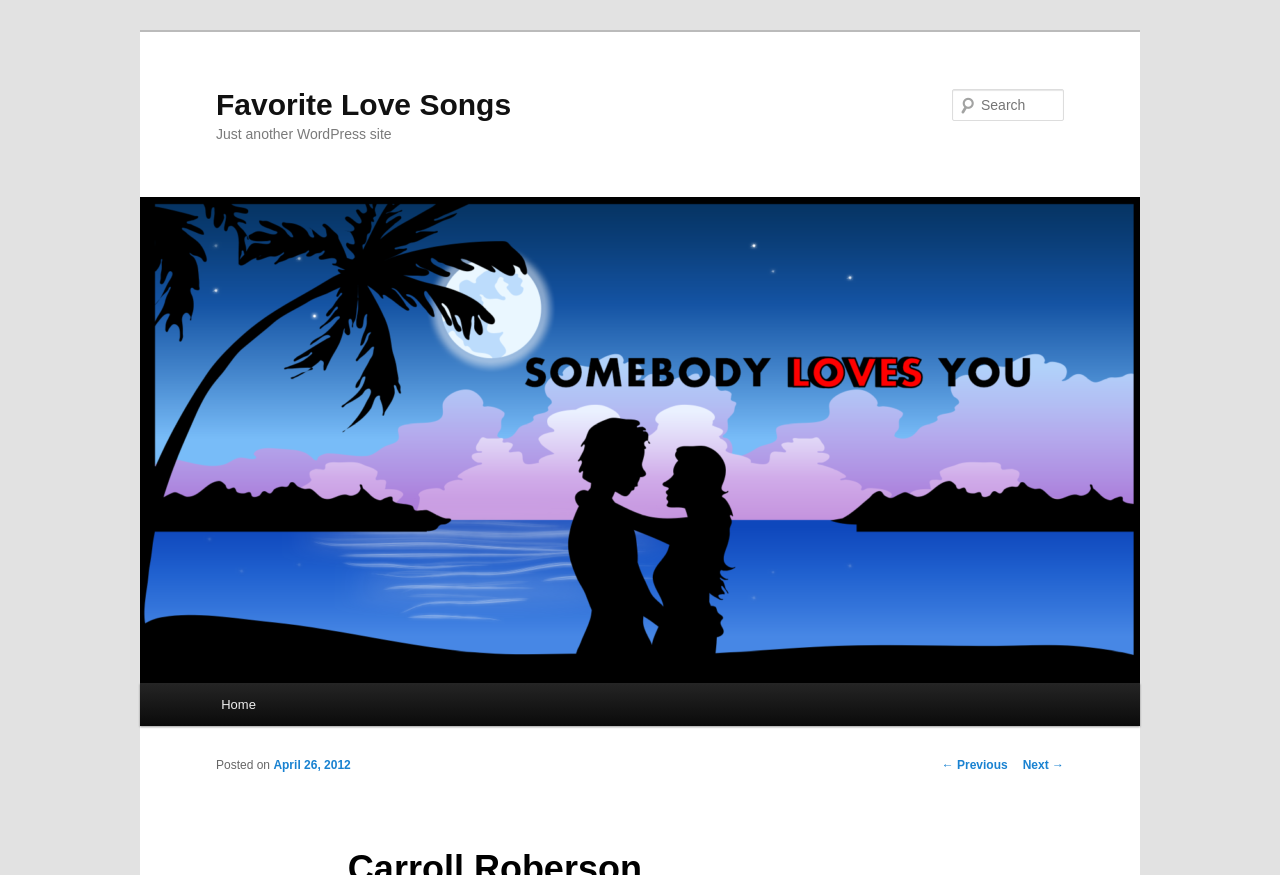What is the main content of the webpage?
Using the picture, provide a one-word or short phrase answer.

Favorite Love Songs